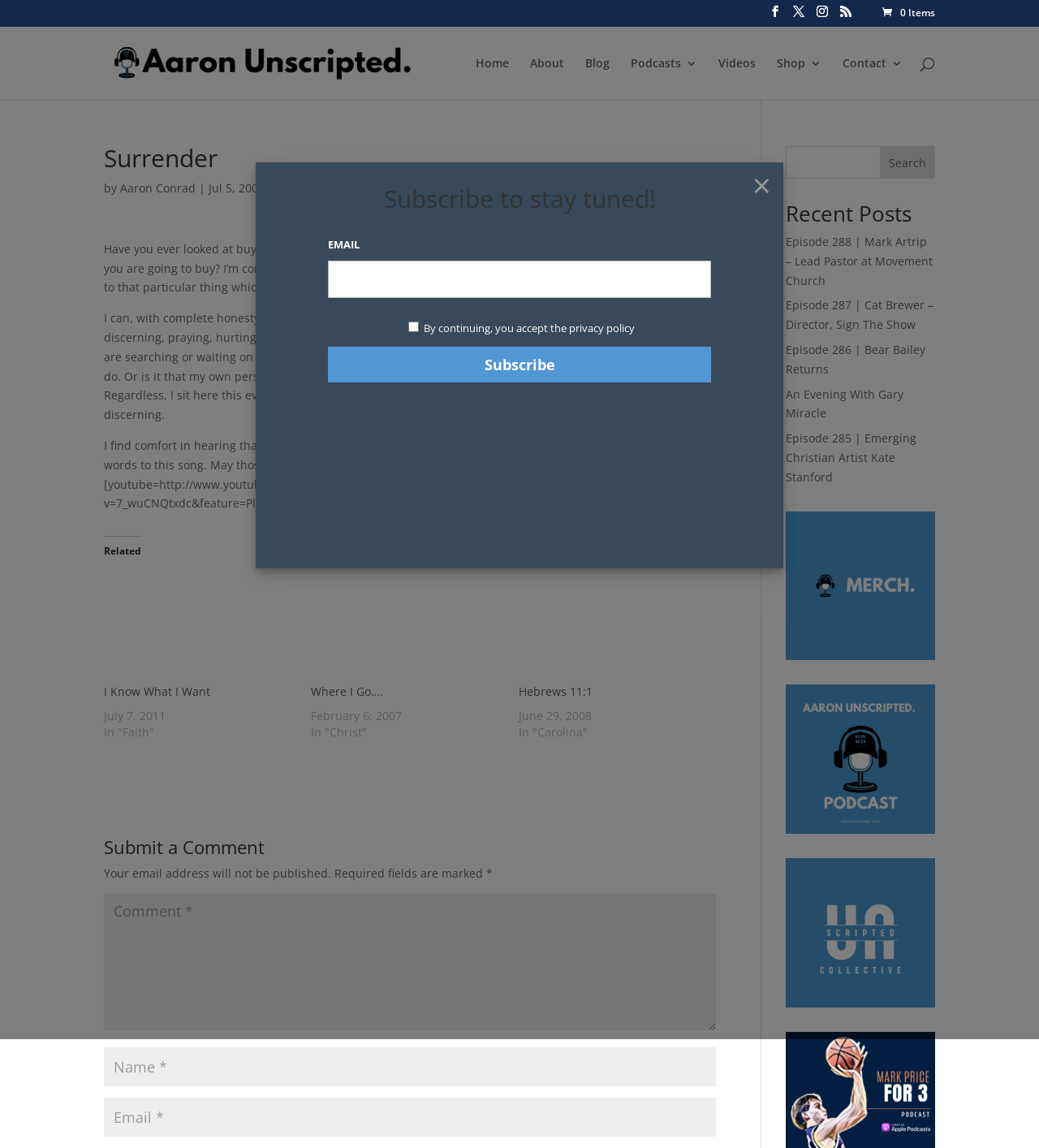Highlight the bounding box coordinates of the element that should be clicked to carry out the following instruction: "Subscribe to stay tuned". The coordinates must be given as four float numbers ranging from 0 to 1, i.e., [left, top, right, bottom].

[0.27, 0.163, 0.73, 0.191]